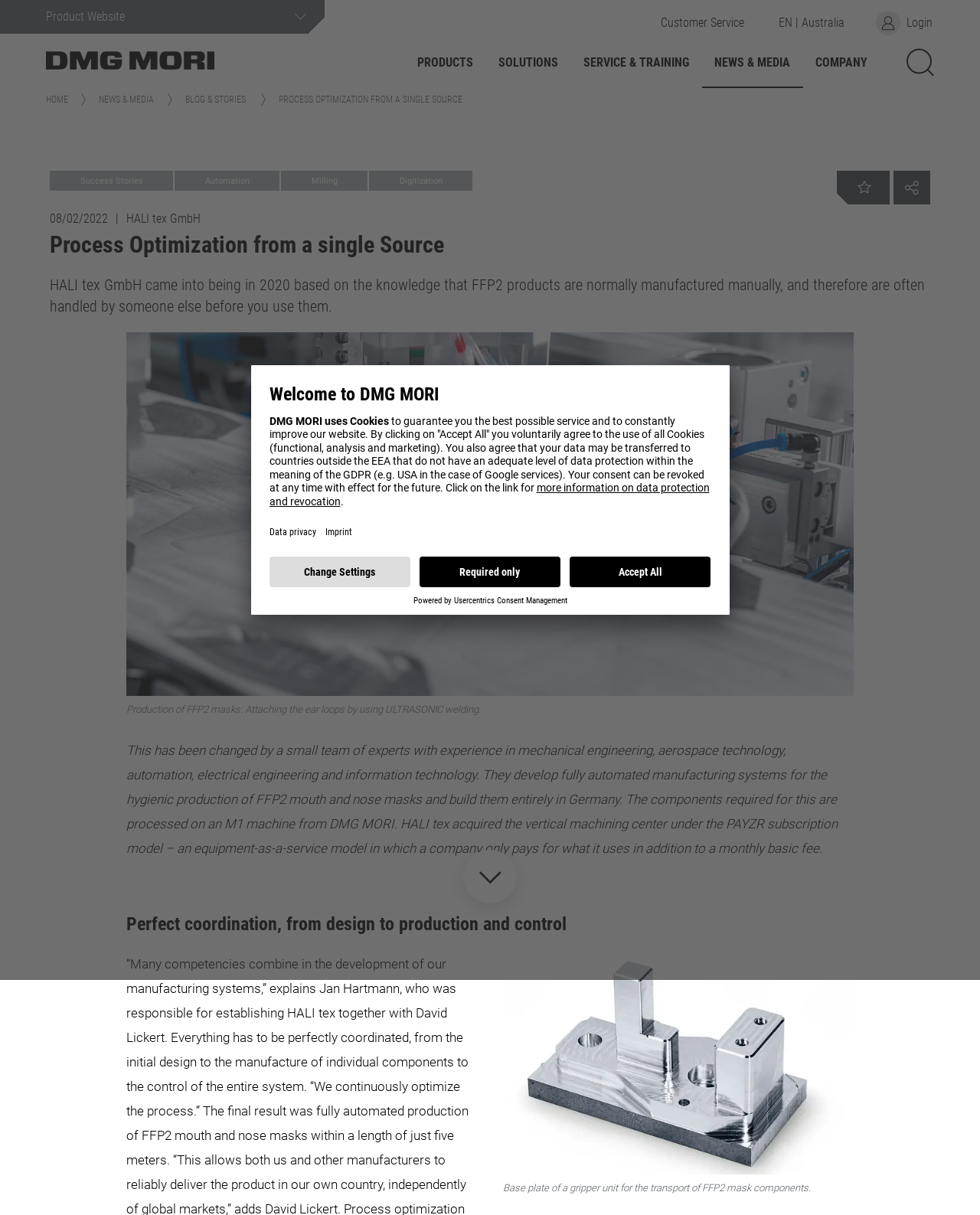Locate the UI element described as follows: "parent_node: Search term name="searchInput"". Return the bounding box coordinates as four float numbers between 0 and 1 in the order [left, top, right, bottom].

[0.227, 0.127, 0.671, 0.152]